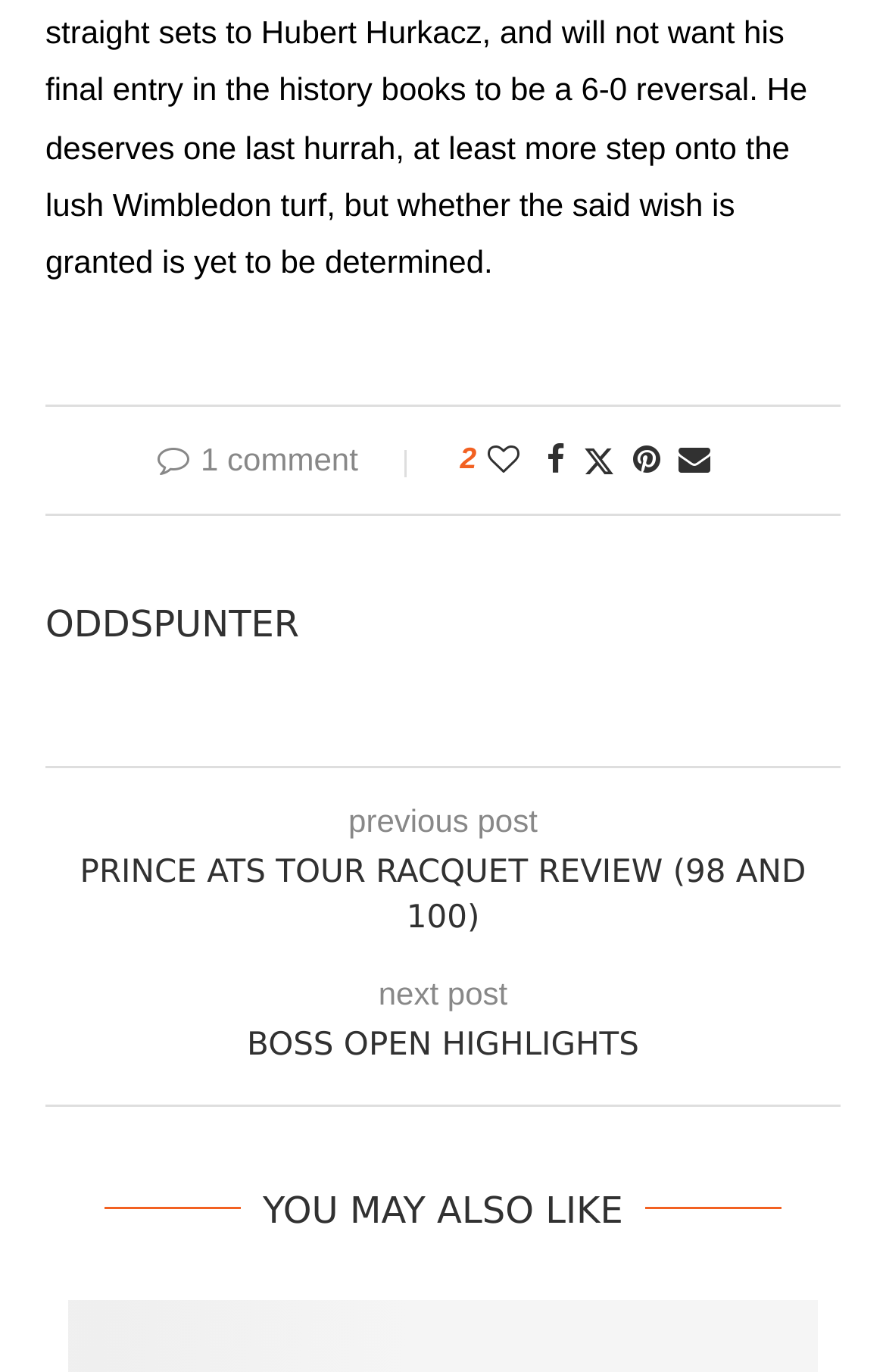Please specify the bounding box coordinates of the clickable region necessary for completing the following instruction: "Share on Facebook". The coordinates must consist of four float numbers between 0 and 1, i.e., [left, top, right, bottom].

[0.617, 0.322, 0.638, 0.348]